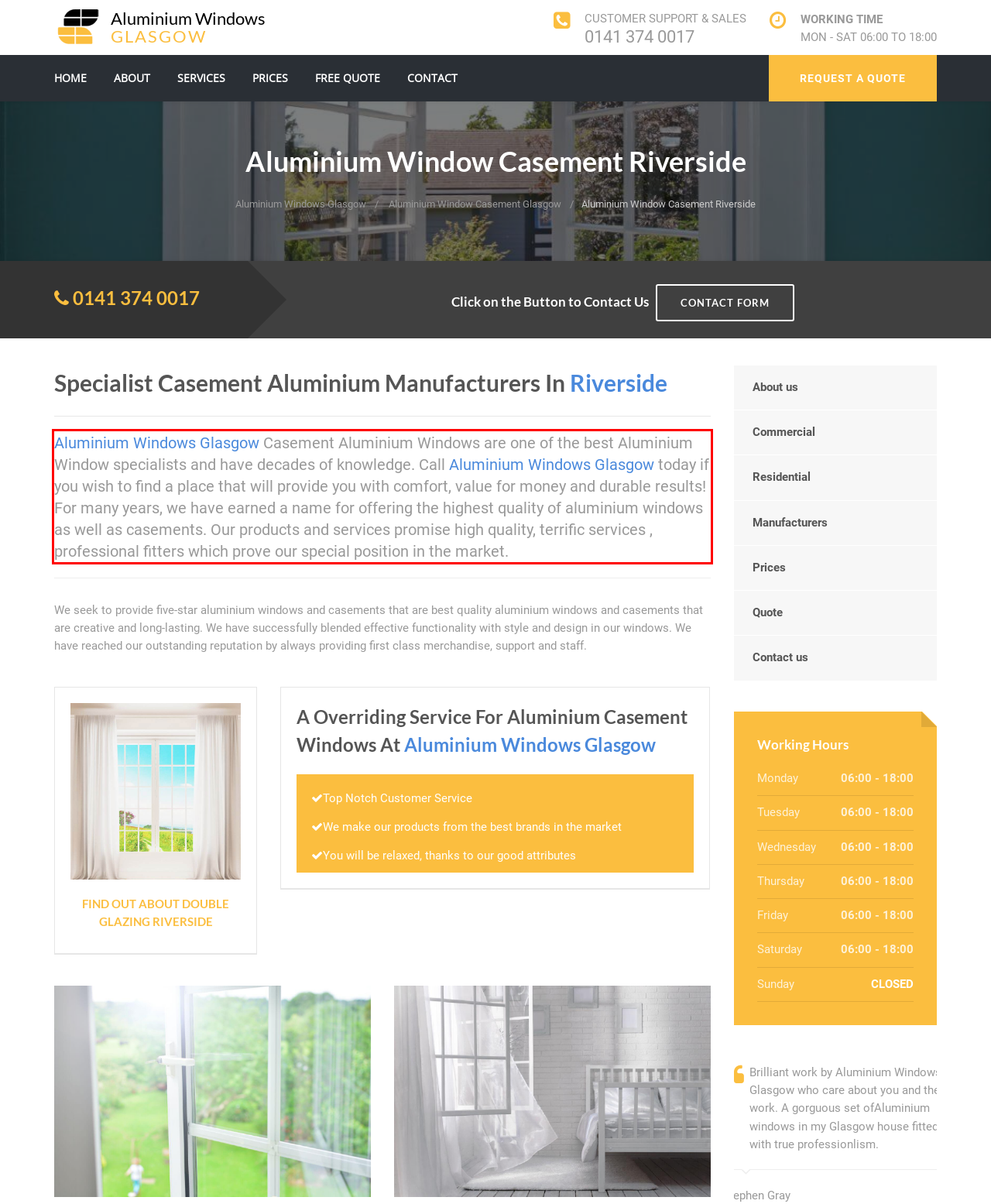Given a webpage screenshot, identify the text inside the red bounding box using OCR and extract it.

Aluminium Windows Glasgow Casement Aluminium Windows are one of the best Aluminium Window specialists and have decades of knowledge. Call Aluminium Windows Glasgow today if you wish to find a place that will provide you with comfort, value for money and durable results! For many years, we have earned a name for offering the highest quality of aluminium windows as well as casements. Our products and services promise high quality, terrific services , professional fitters which prove our special position in the market.